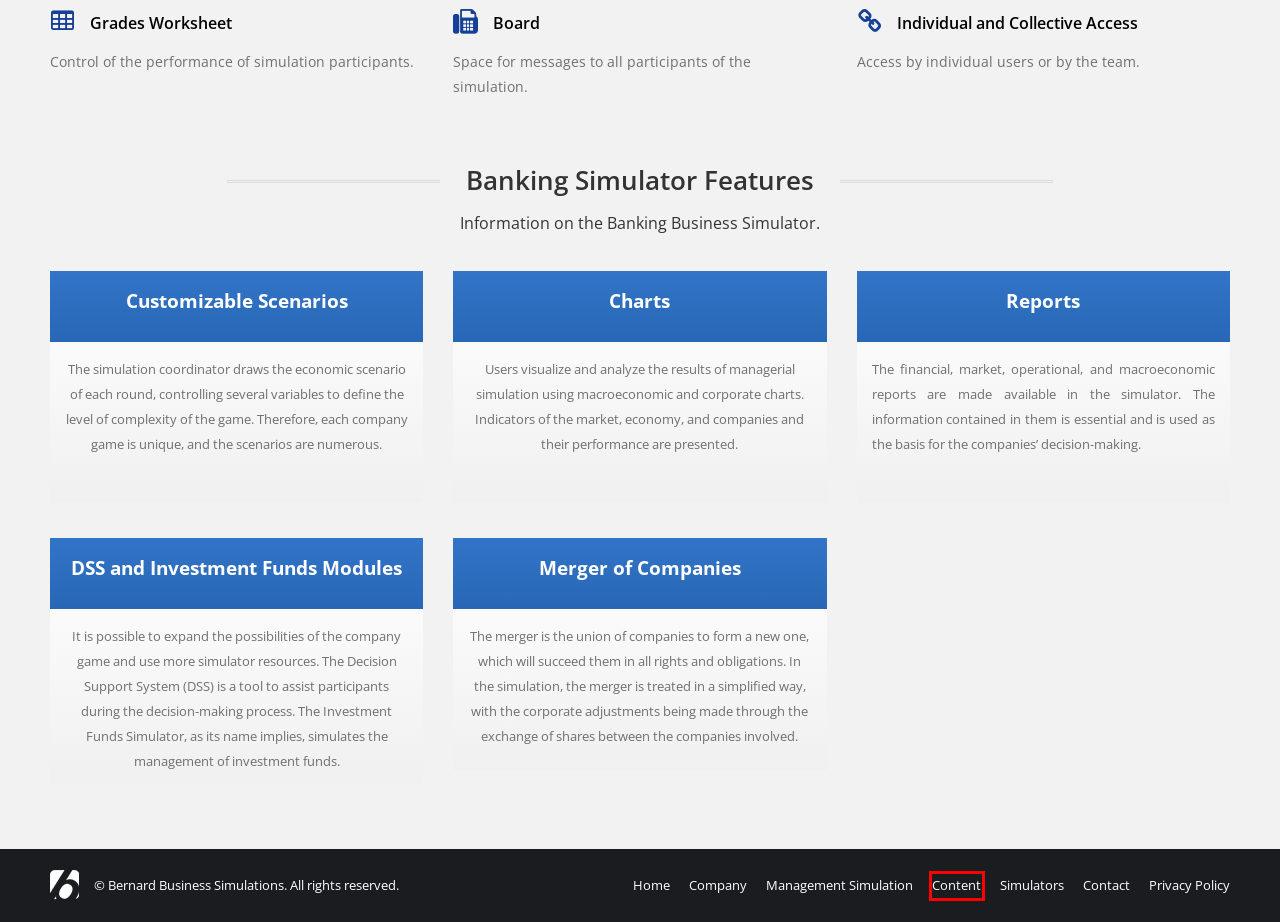Review the webpage screenshot and focus on the UI element within the red bounding box. Select the best-matching webpage description for the new webpage that follows after clicking the highlighted element. Here are the candidates:
A. Bernard Business Simulation | Business Games
B. Management Simulation - Bernard Business Simulations
C. Content | Bernard Business Simulation
D. Management Simulator | Bernard Business Simulation
E. The Company - Bernard Business Simulation
F. Simulador Bancario | Bernard Juegos de Negocios
G. Contact - Bernard Business Simulation
H. Features - Bernard Business Simulation

C